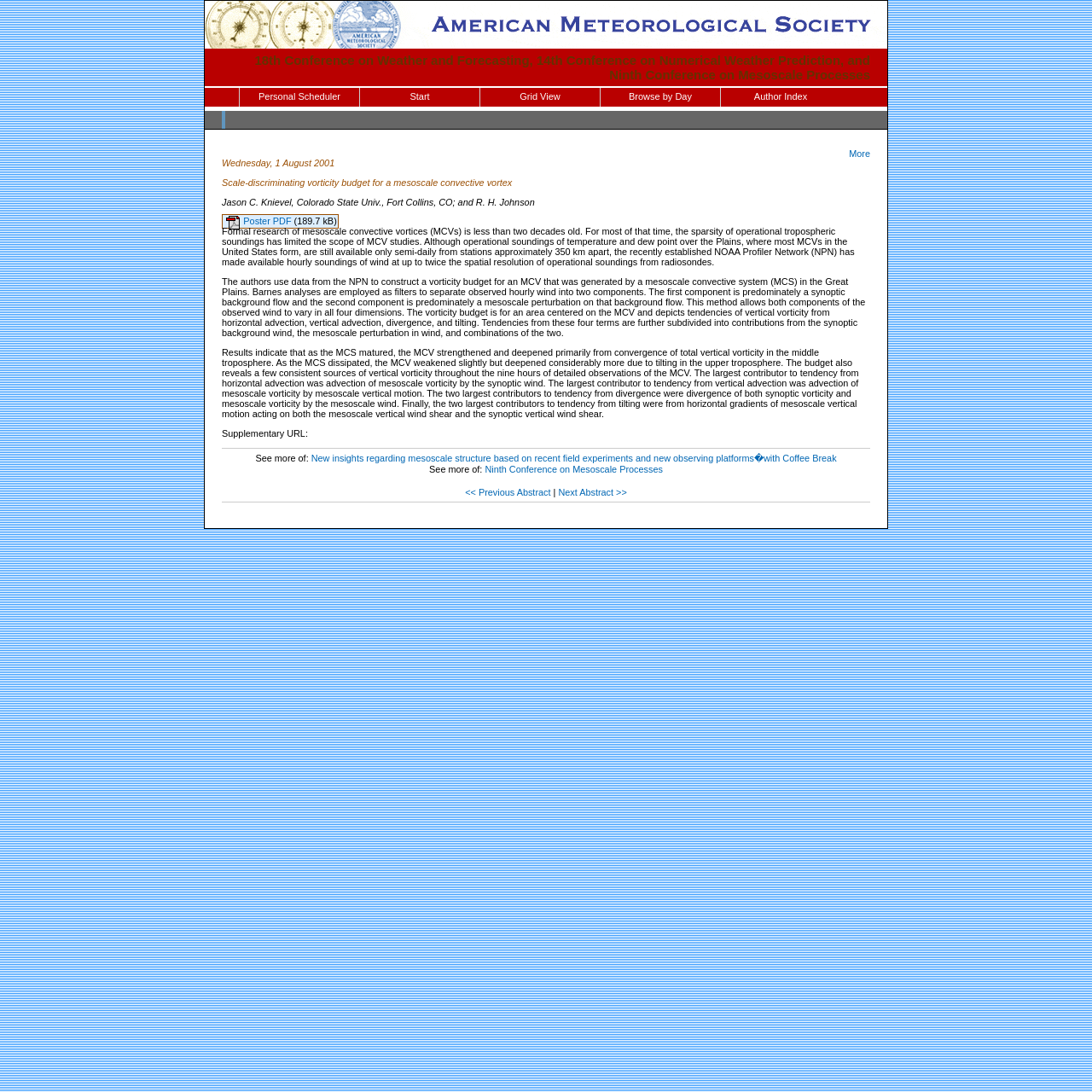Find the bounding box coordinates of the clickable region needed to perform the following instruction: "View the personal scheduler". The coordinates should be provided as four float numbers between 0 and 1, i.e., [left, top, right, bottom].

[0.22, 0.08, 0.329, 0.098]